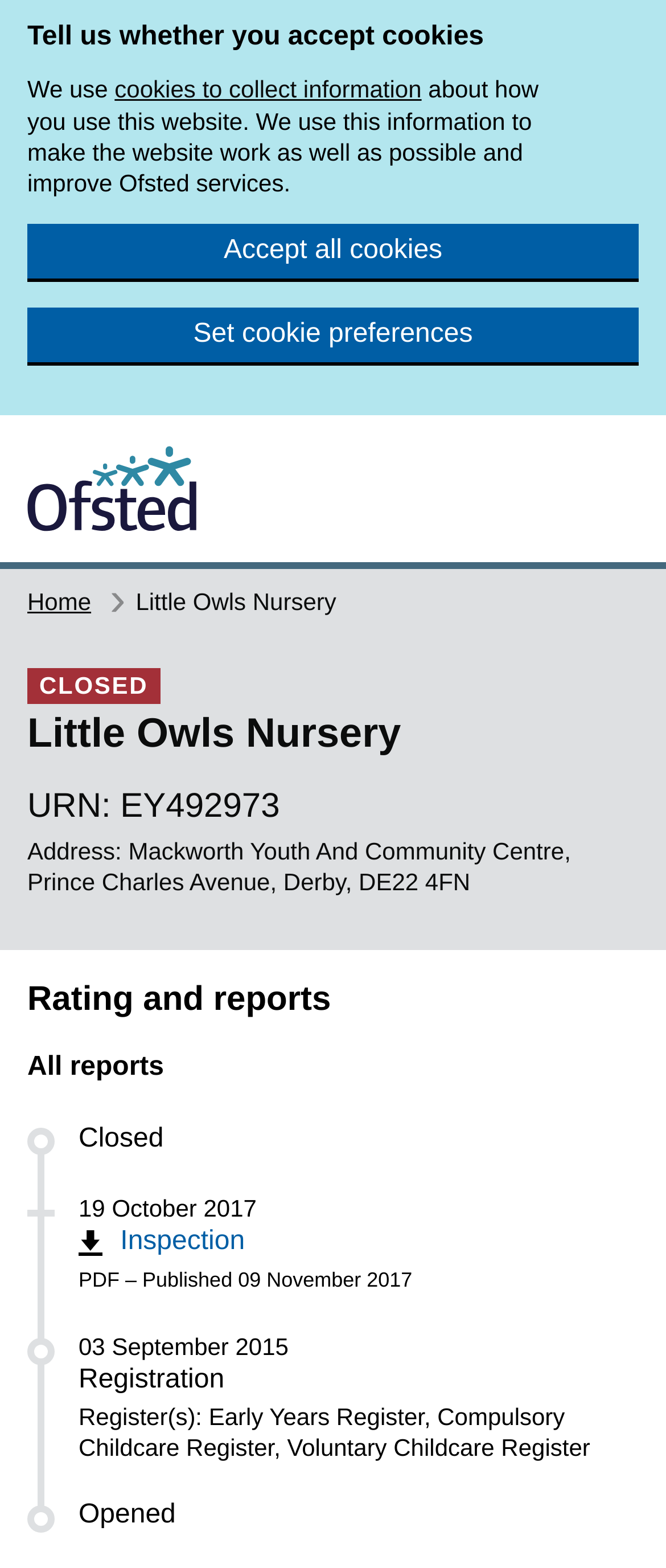Please identify and generate the text content of the webpage's main heading.

Little Owls Nursery
CLOSED